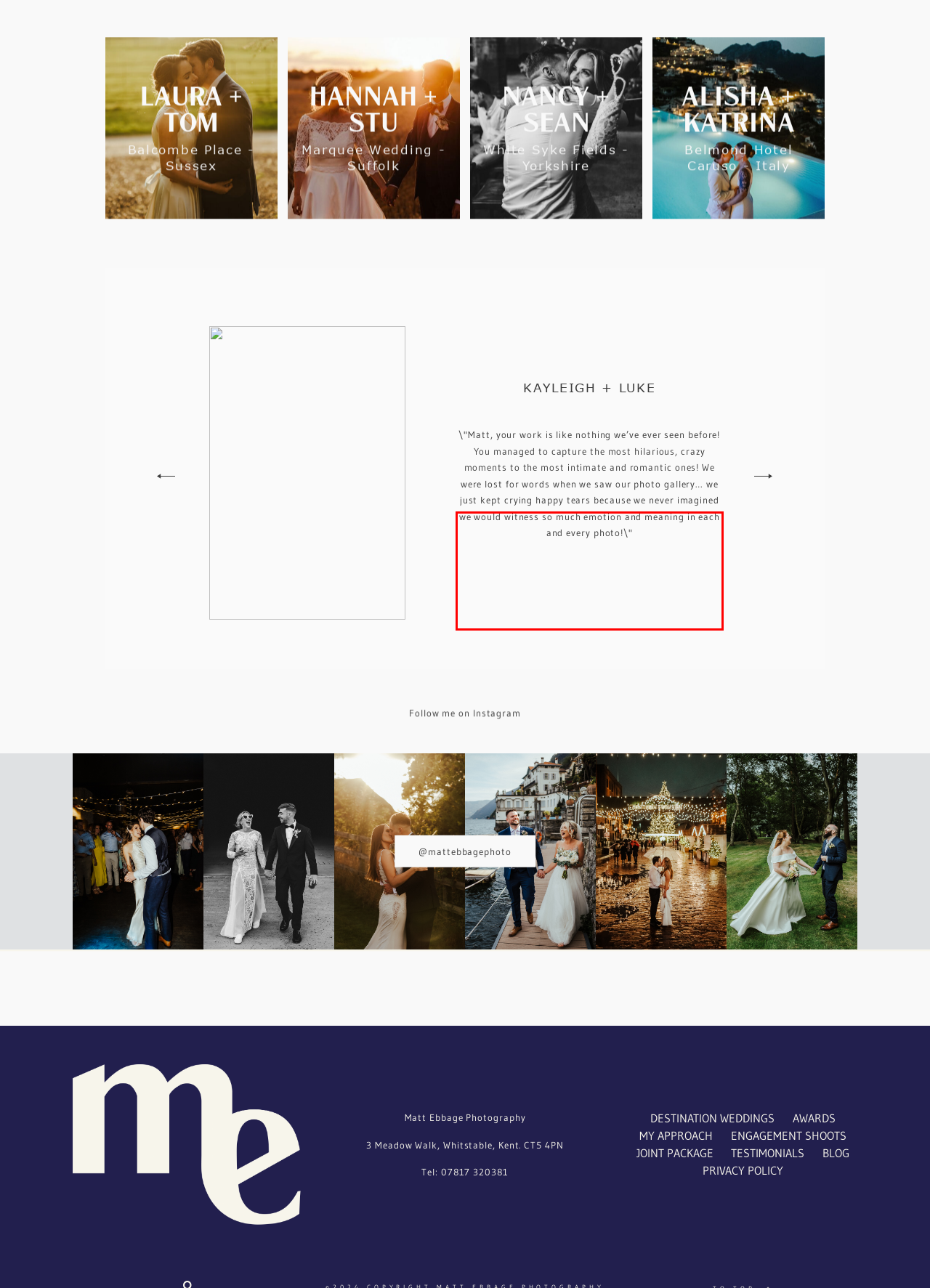Please perform OCR on the UI element surrounded by the red bounding box in the given webpage screenshot and extract its text content.

\"Matt, your work is like nothing we’ve ever seen before! You managed to capture the most hilarious, crazy moments to the most intimate and romantic ones! We were lost for words when we saw our photo gallery… we just kept crying happy tears because we never imagined we would witness so much emotion and meaning in each and every photo!\"